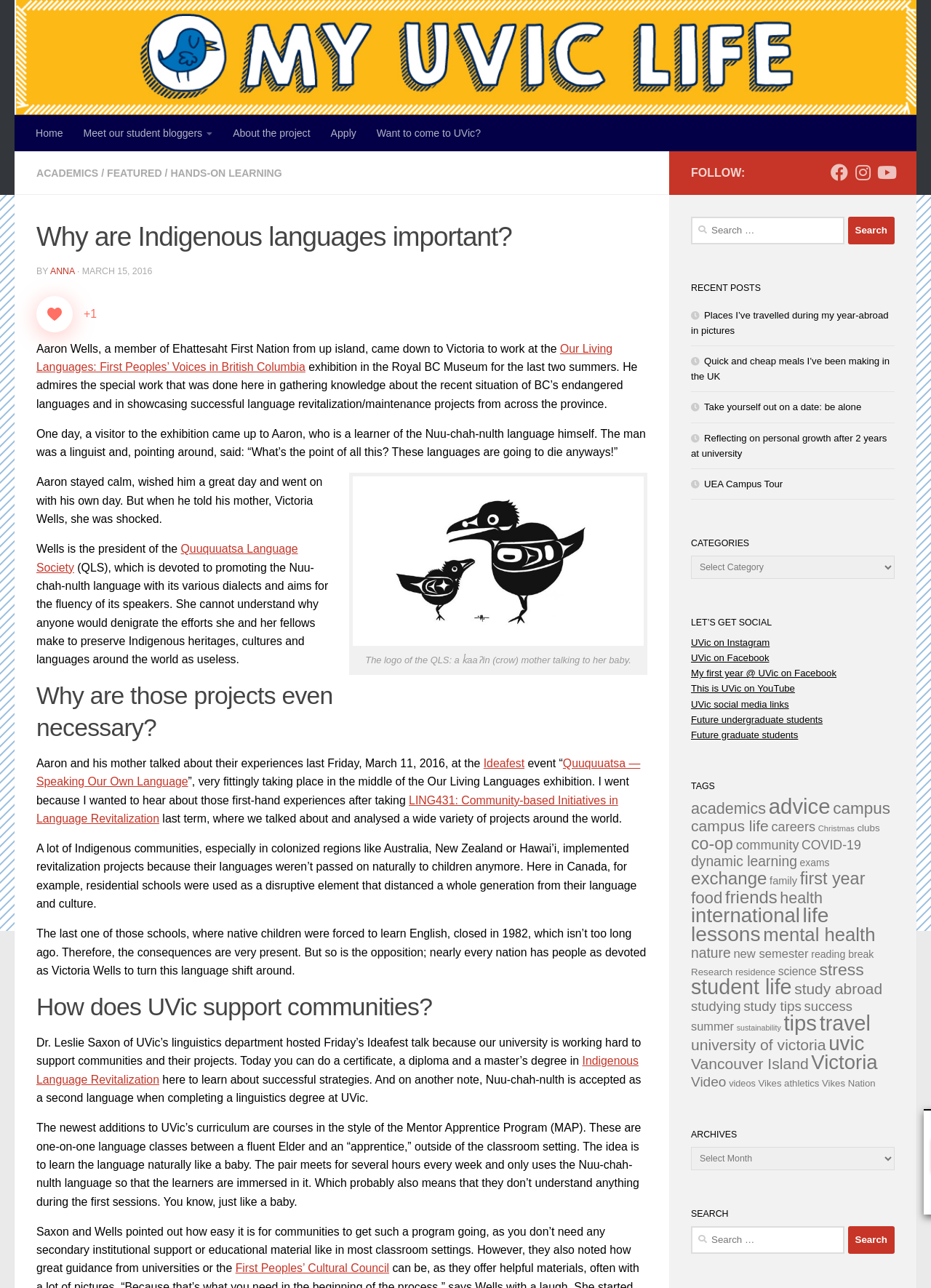Using the elements shown in the image, answer the question comprehensively: What is the name of the university mentioned in the post?

The name of the university can be found in the text 'Dr. Leslie Saxon of UVic’s linguistics department hosted Friday’s Ideafest talk because our university is working hard to support communities and their projects.'